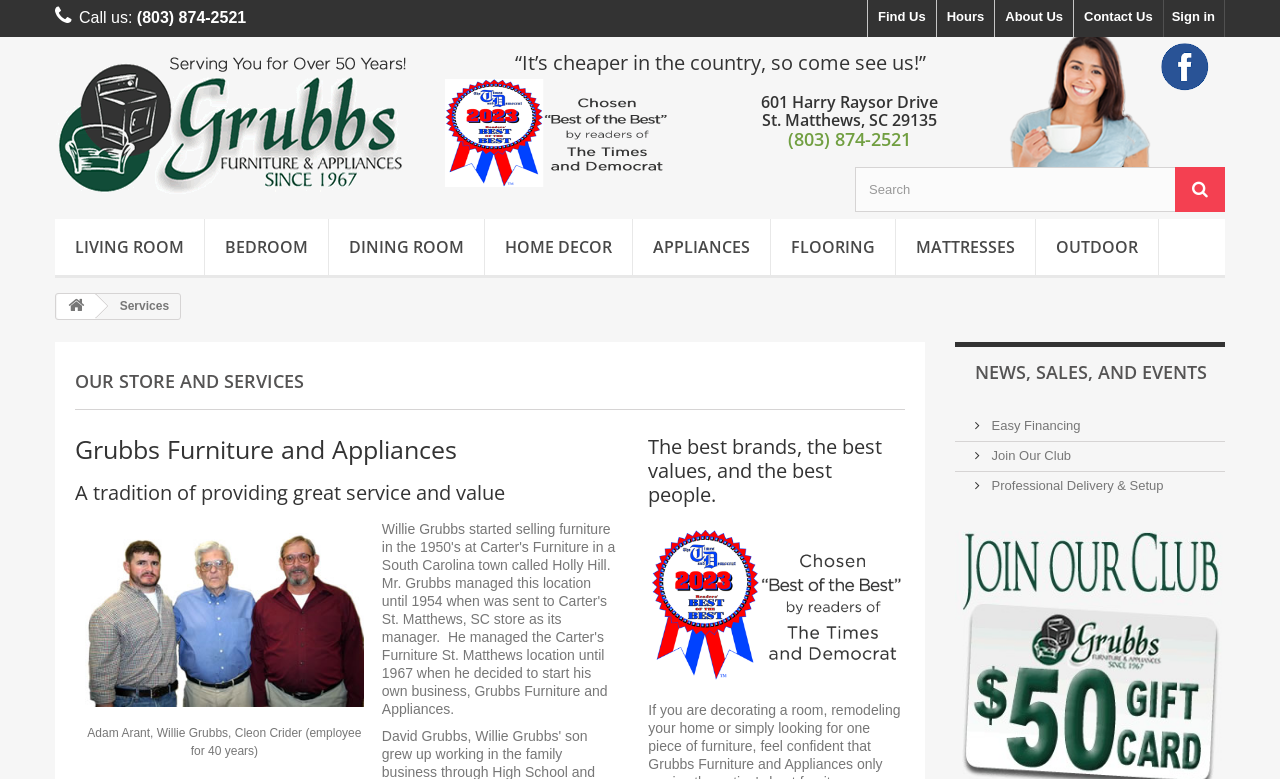Locate the bounding box coordinates of the area you need to click to fulfill this instruction: 'Search for products'. The coordinates must be in the form of four float numbers ranging from 0 to 1: [left, top, right, bottom].

[0.668, 0.214, 0.957, 0.272]